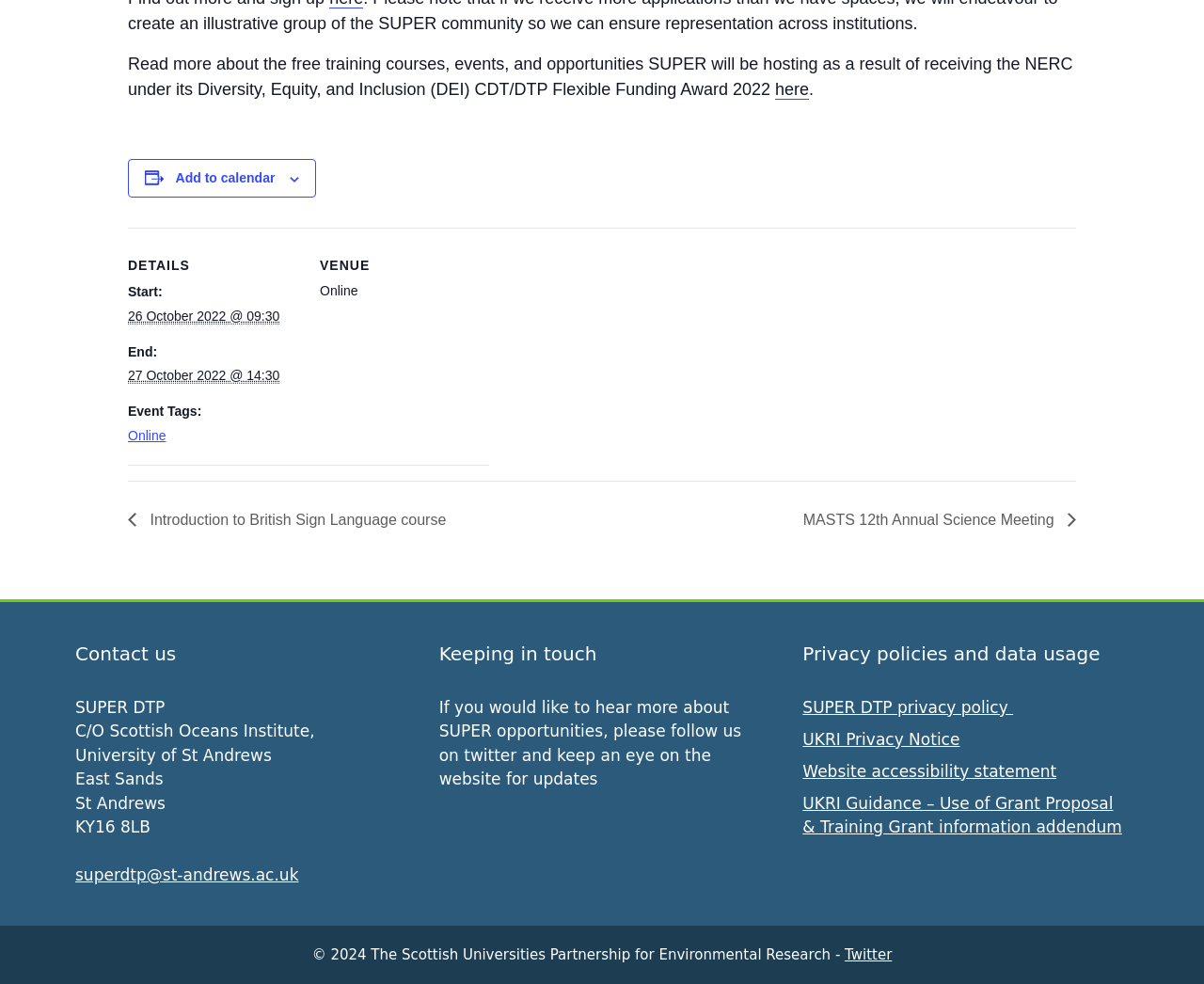Pinpoint the bounding box coordinates of the area that must be clicked to complete this instruction: "Contact SUPER DTP via email".

[0.062, 0.88, 0.248, 0.899]